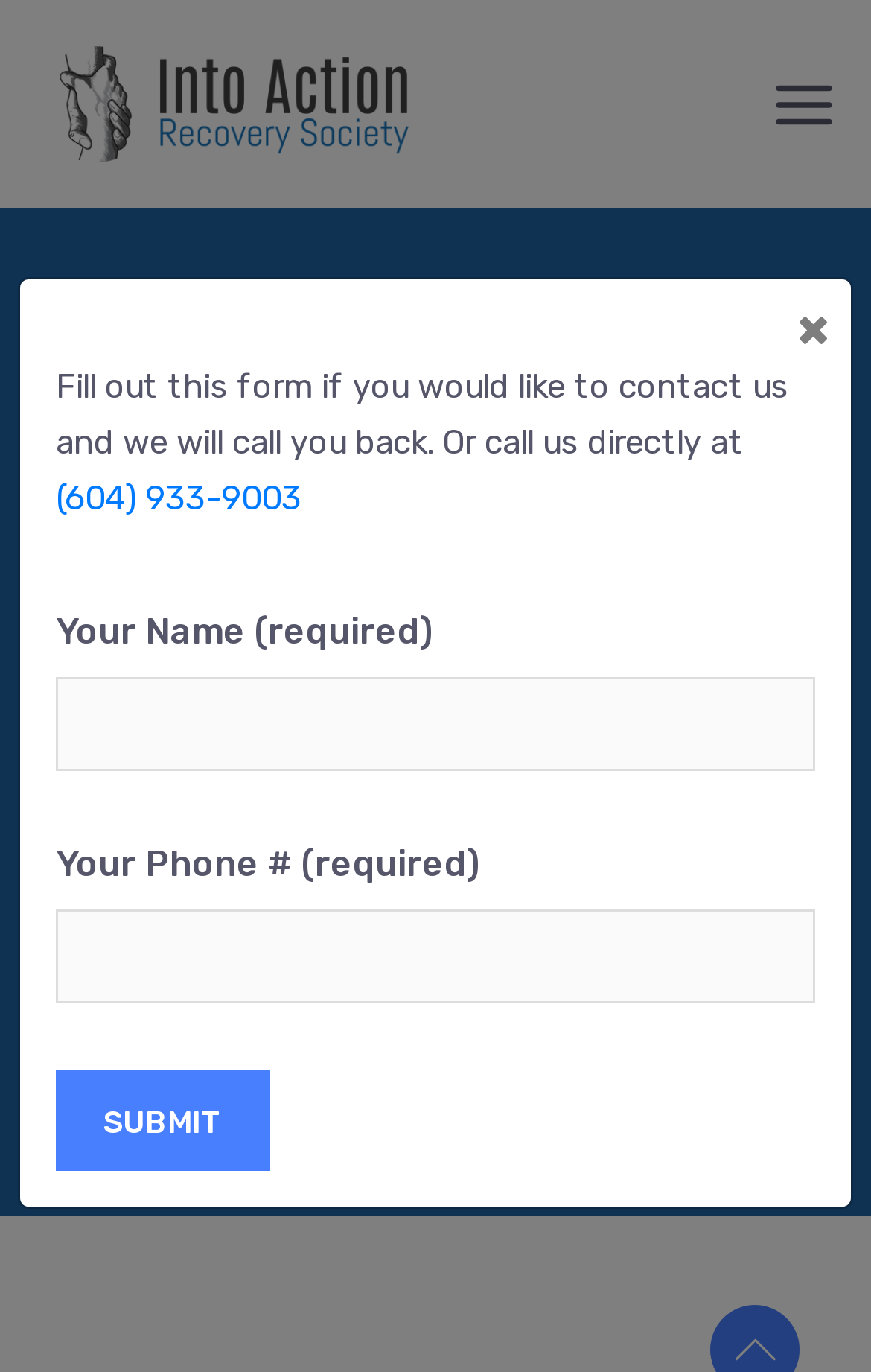Please give the bounding box coordinates of the area that should be clicked to fulfill the following instruction: "Click the Into Action logo". The coordinates should be in the format of four float numbers from 0 to 1, i.e., [left, top, right, bottom].

[0.038, 0.016, 0.5, 0.136]